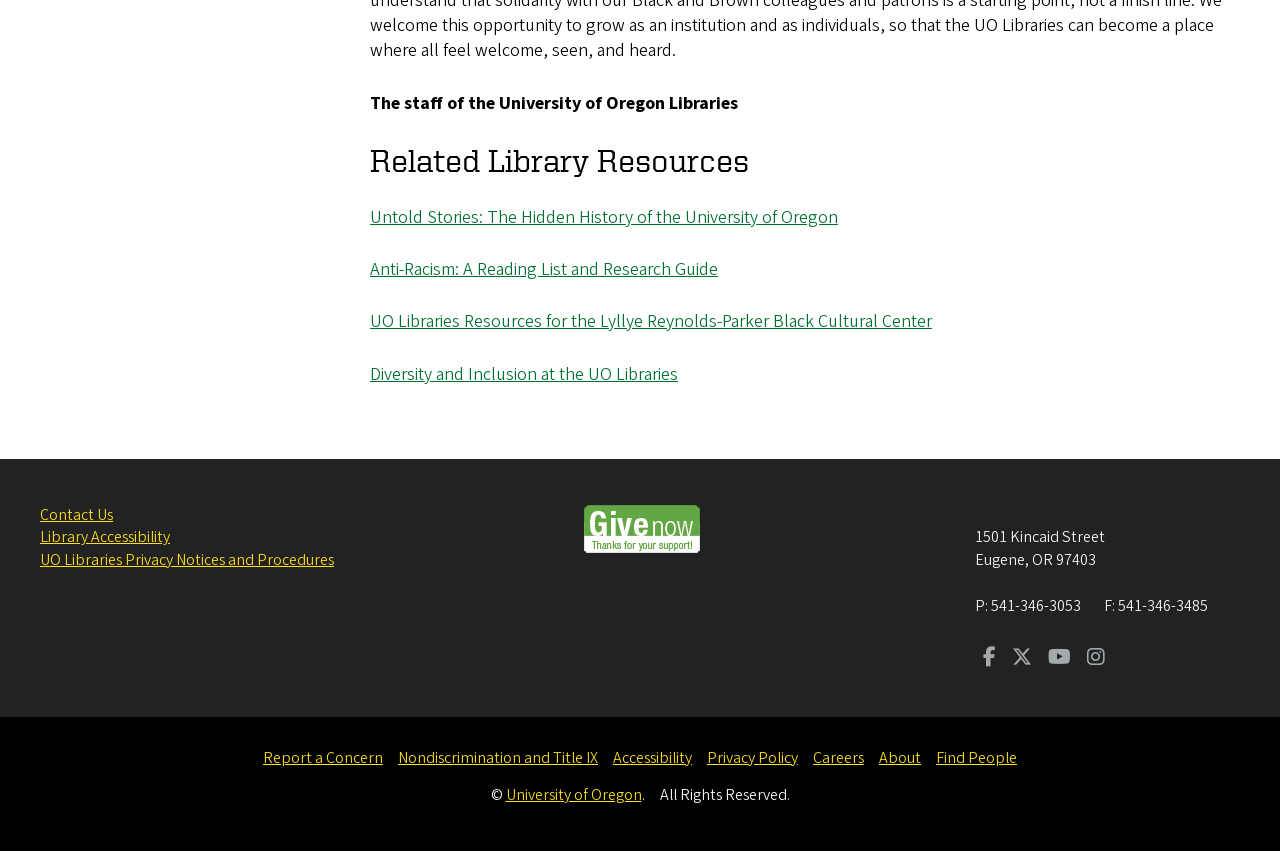What is the name of the cultural center mentioned on the webpage?
Give a detailed explanation using the information visible in the image.

The answer can be found in the section titled 'Related Library Resources', where it lists several links, including one to 'UO Libraries Resources for the Lyllye Reynolds-Parker Black Cultural Center'.